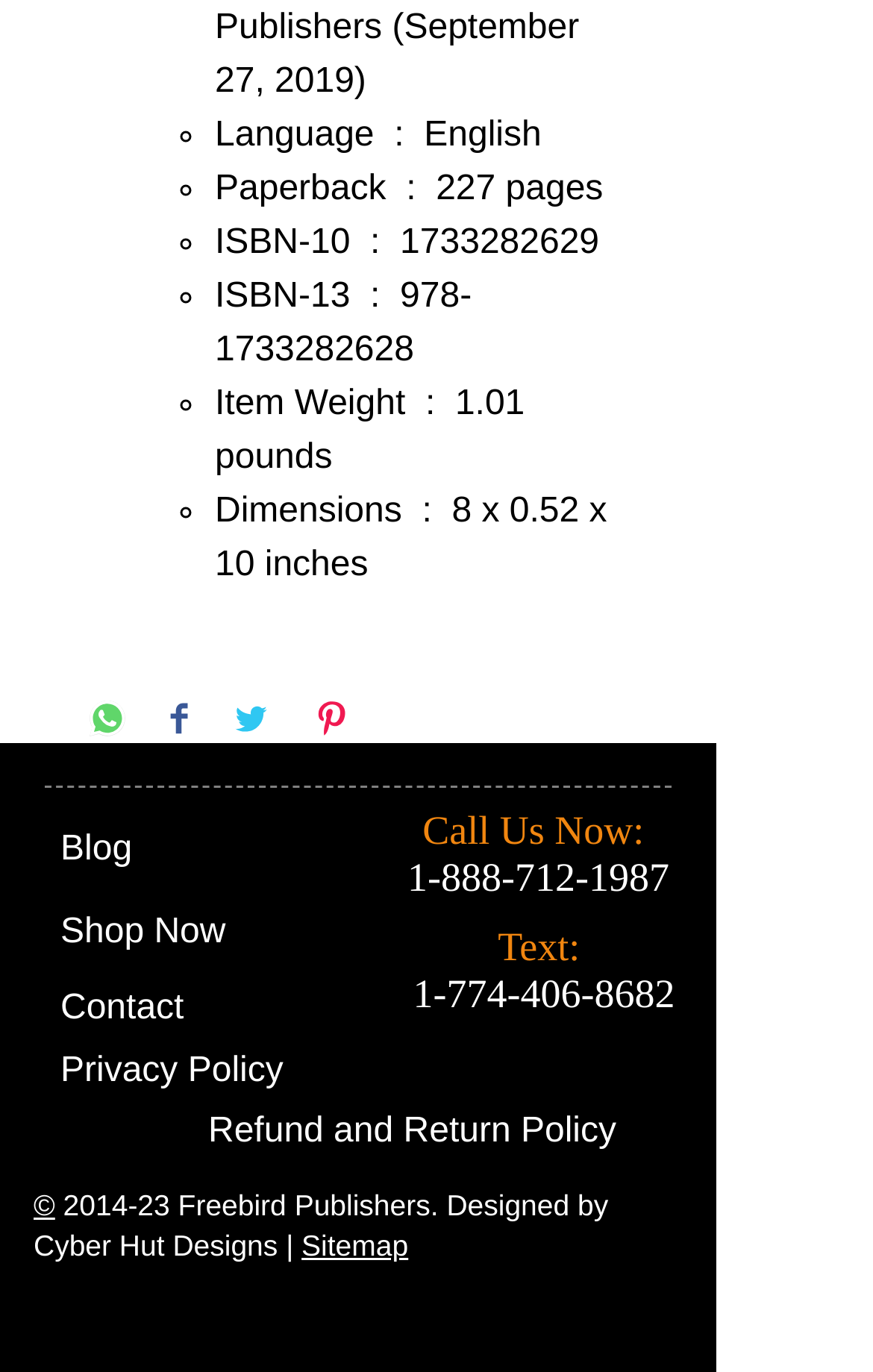What is the phone number to call?
Based on the image, give a one-word or short phrase answer.

1-888-712-1987